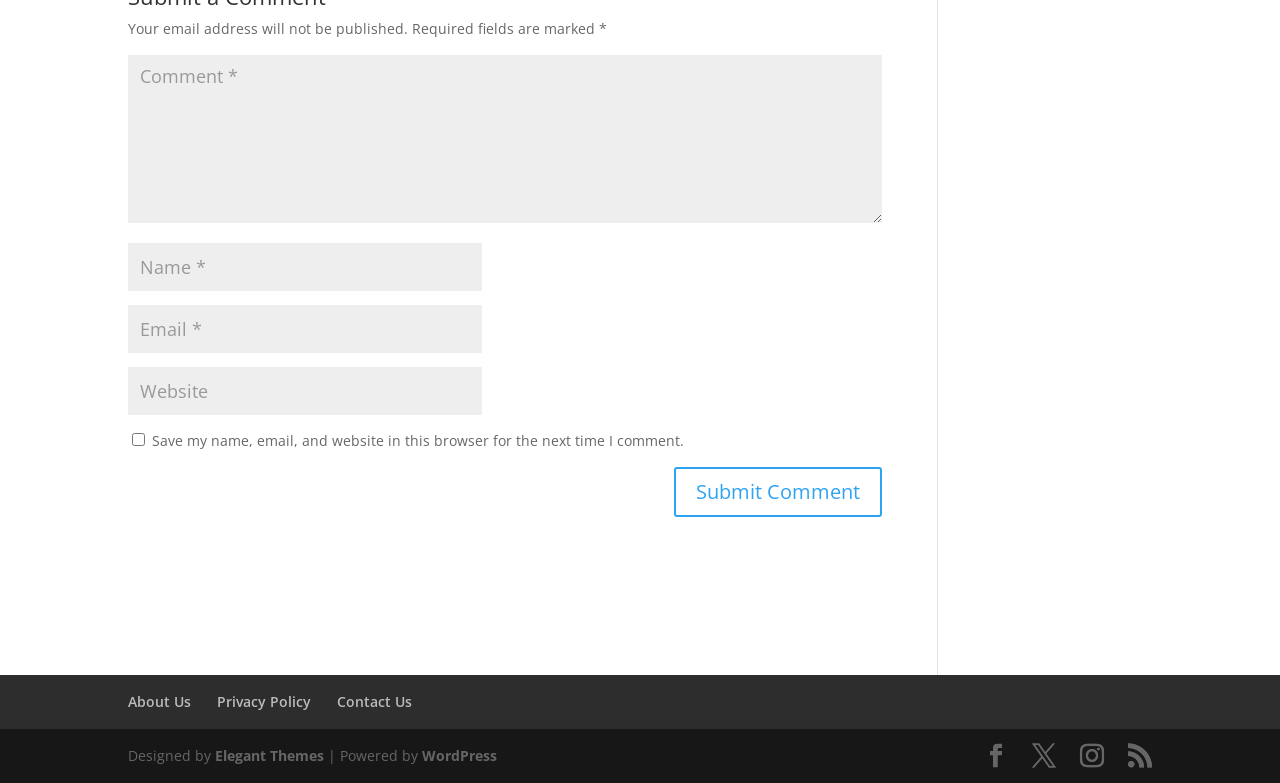From the image, can you give a detailed response to the question below:
What is the label of the last text field?

The last text field in the comment form has a label 'Website', which suggests that it is for entering the commenter's website URL.